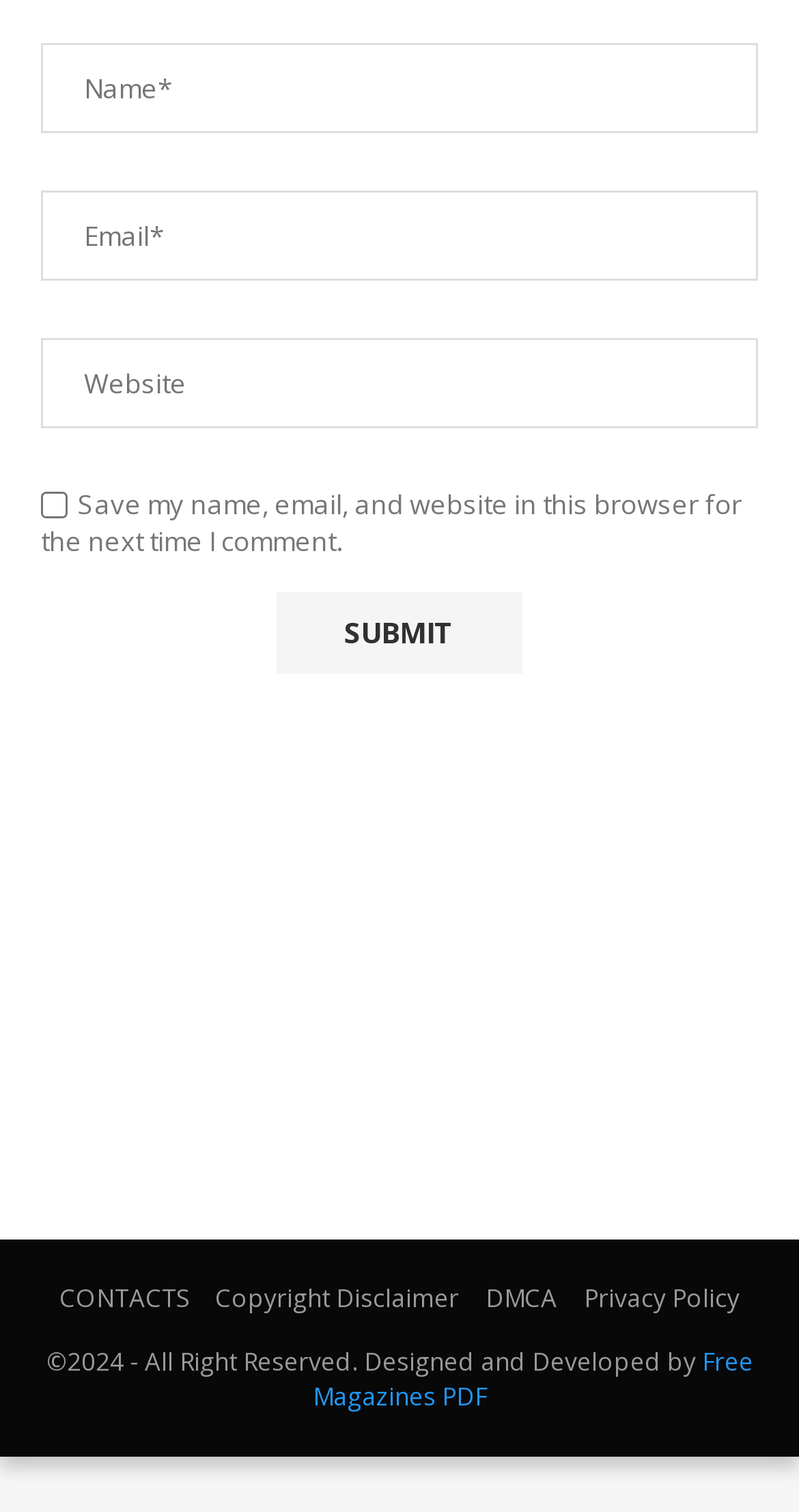Please locate the bounding box coordinates of the element that should be clicked to achieve the given instruction: "Visit the contacts page".

[0.074, 0.848, 0.236, 0.871]